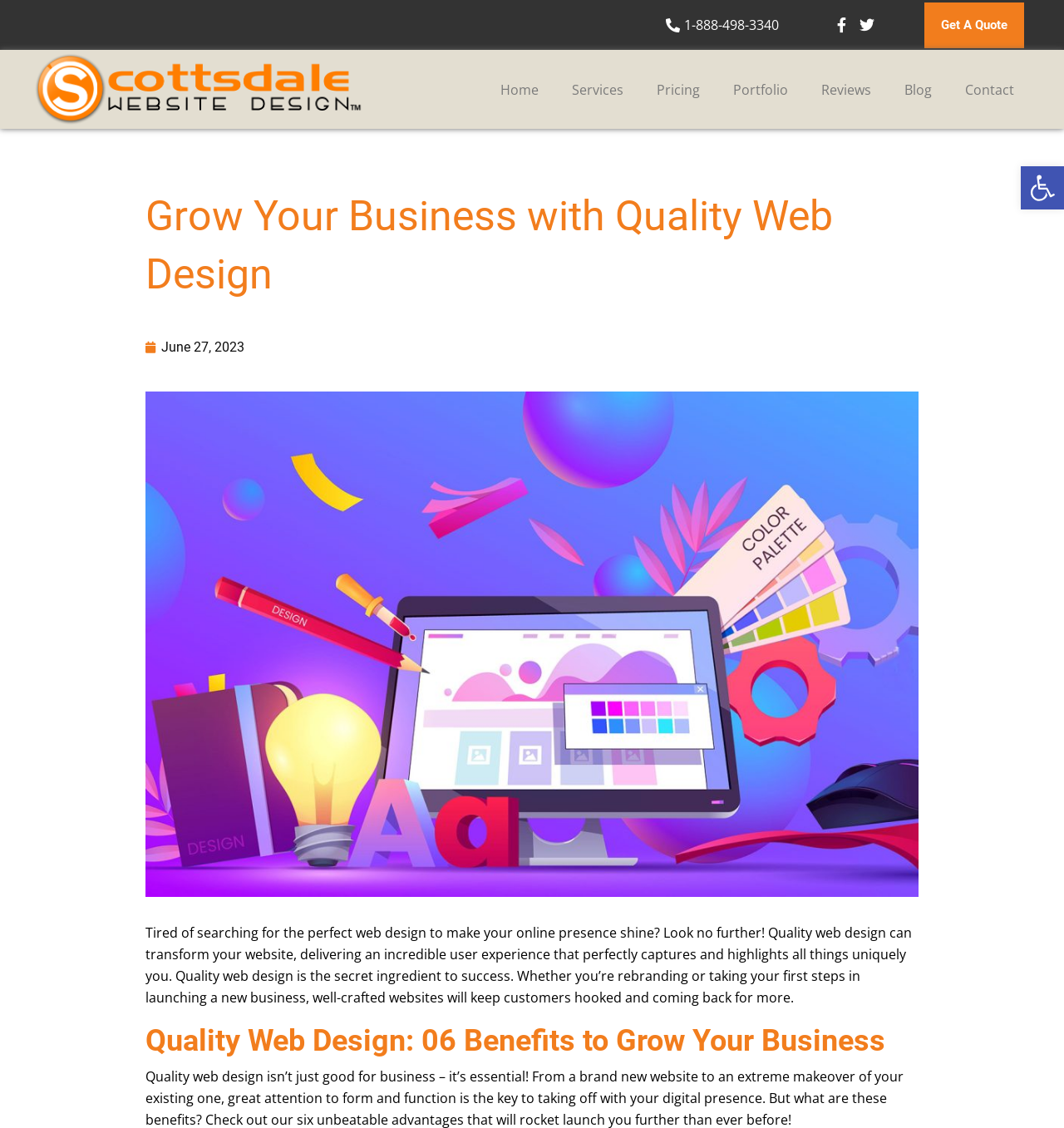Locate the bounding box coordinates of the element that should be clicked to fulfill the instruction: "View the post details".

None